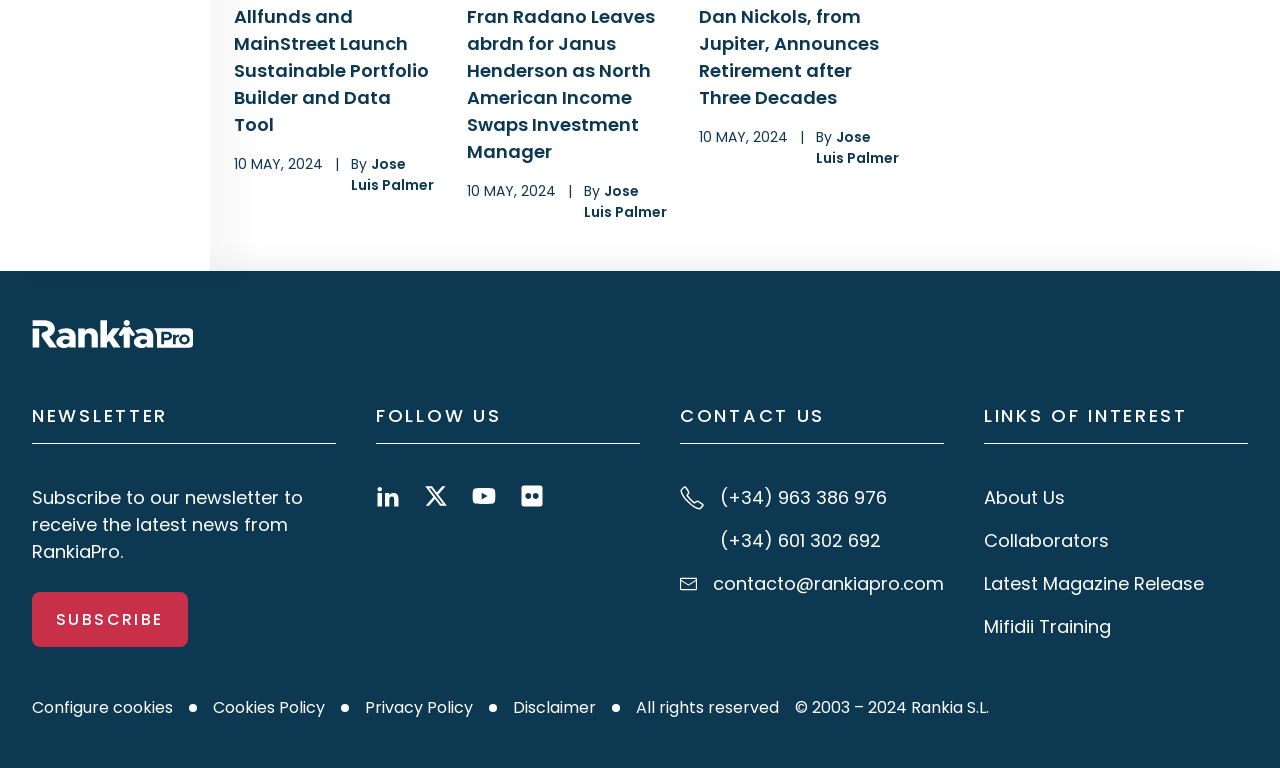What is the date of the first news article?
Examine the image and give a concise answer in one word or a short phrase.

10 MAY, 2024